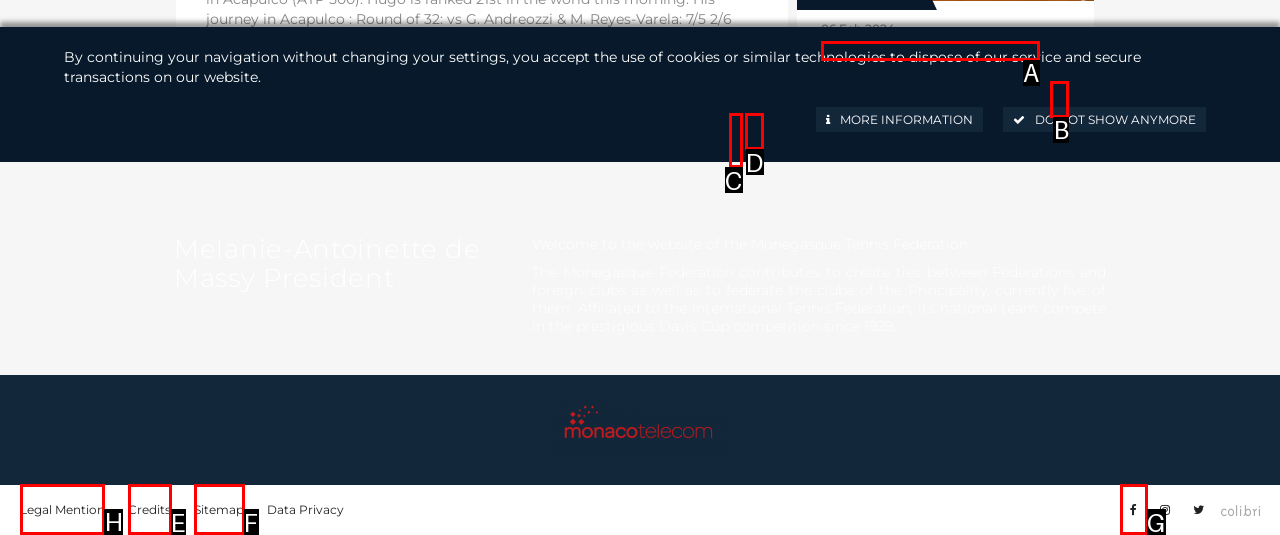Among the marked elements in the screenshot, which letter corresponds to the UI element needed for the task: Search for coupons?

None